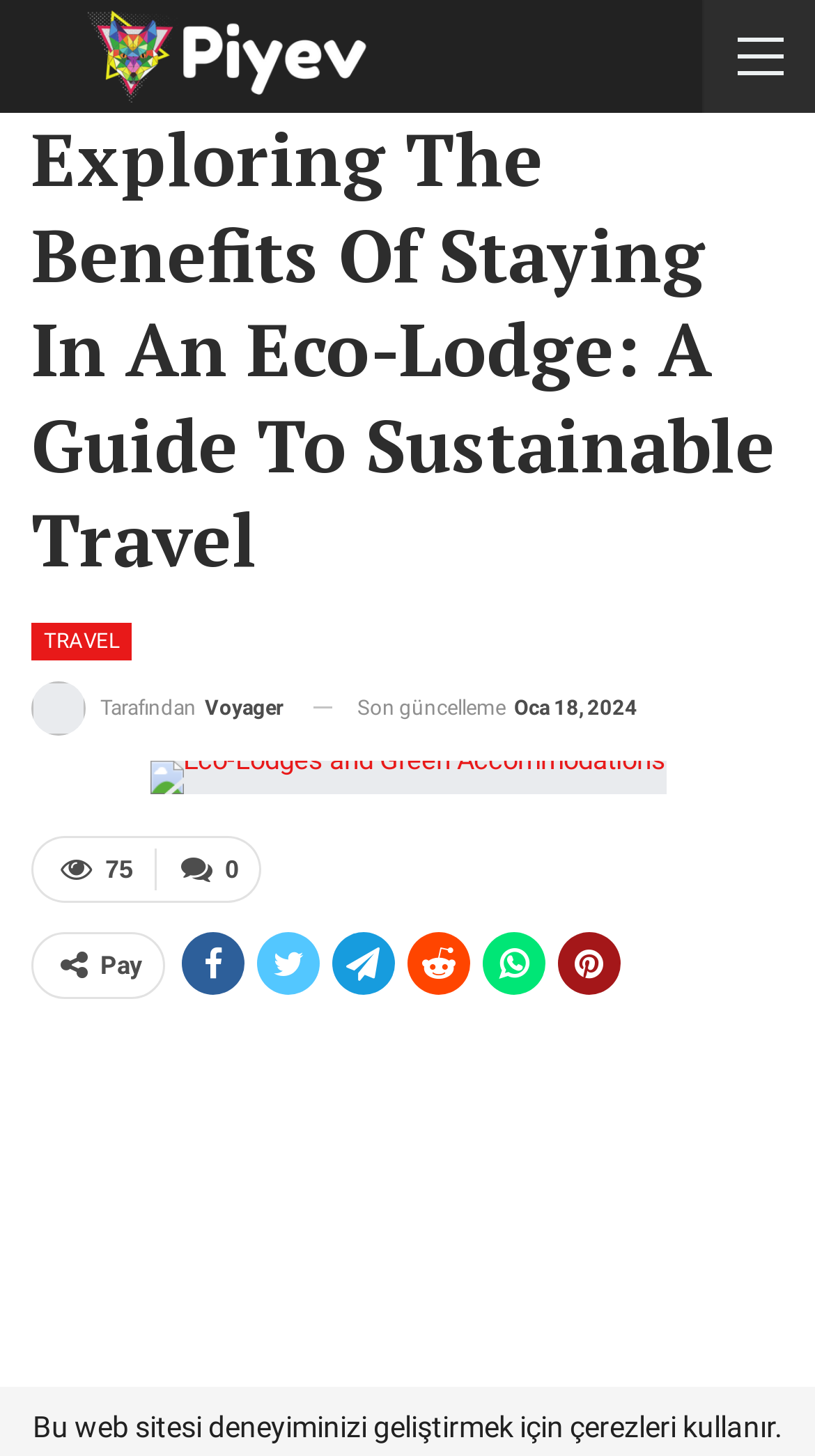What is the rating of the article? Based on the image, give a response in one word or a short phrase.

75